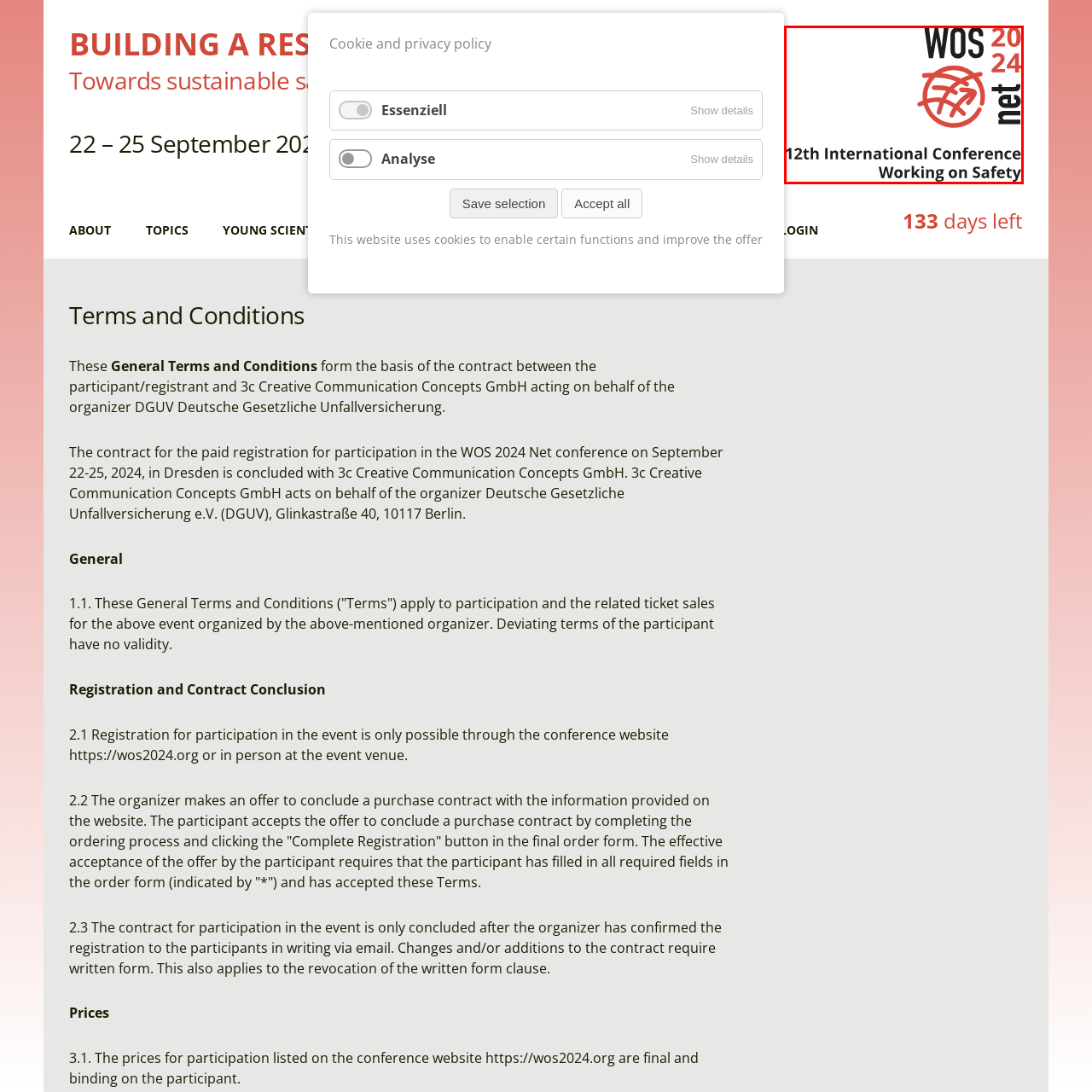Using the image highlighted in the red border, answer the following question concisely with a word or phrase:
Where is the conference scheduled to take place?

Dresden, Germany